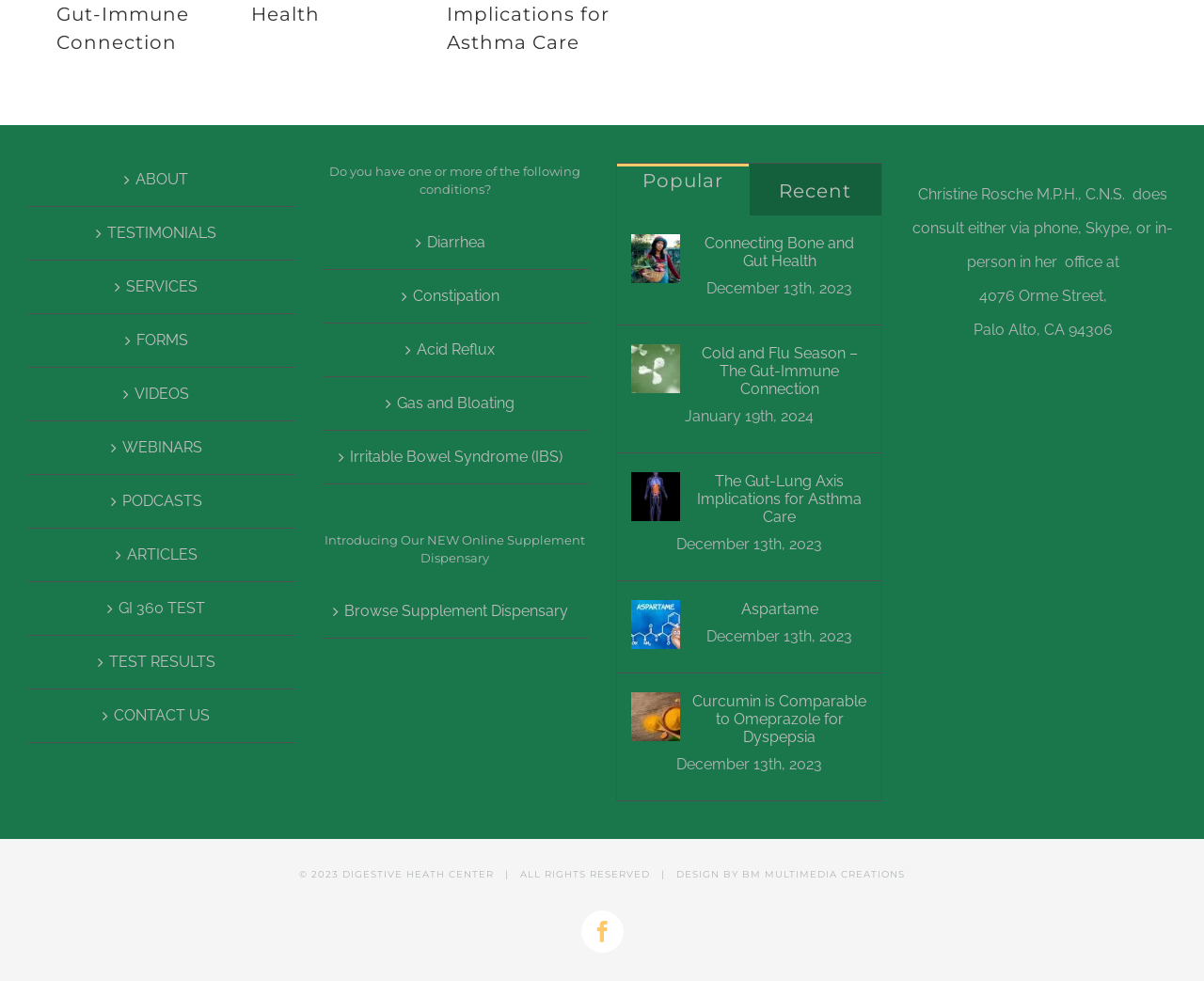Please indicate the bounding box coordinates for the clickable area to complete the following task: "Click on ABOUT". The coordinates should be specified as four float numbers between 0 and 1, i.e., [left, top, right, bottom].

[0.033, 0.165, 0.236, 0.2]